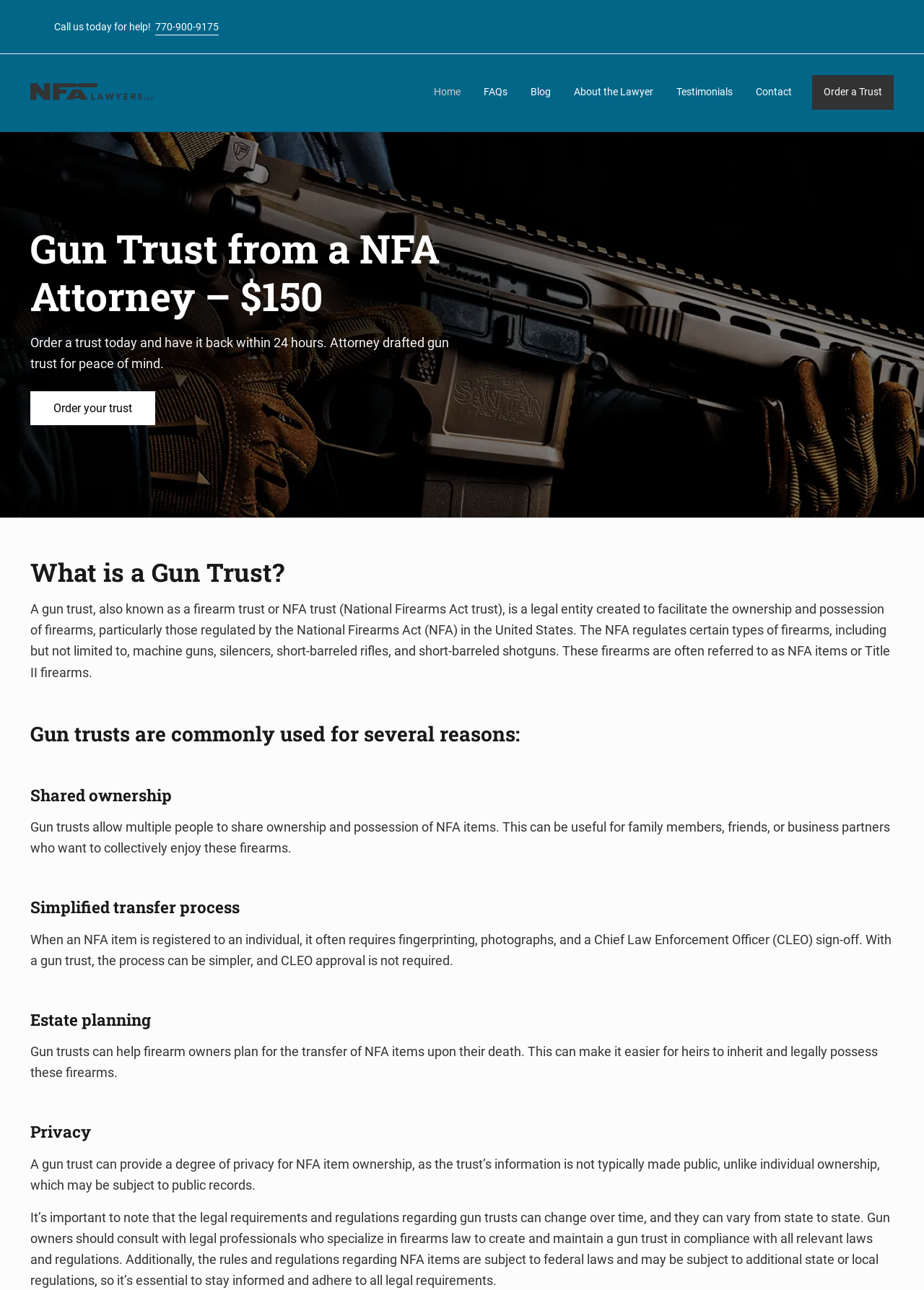What is the phone number to call for help?
Using the image, answer in one word or phrase.

770-900-9175